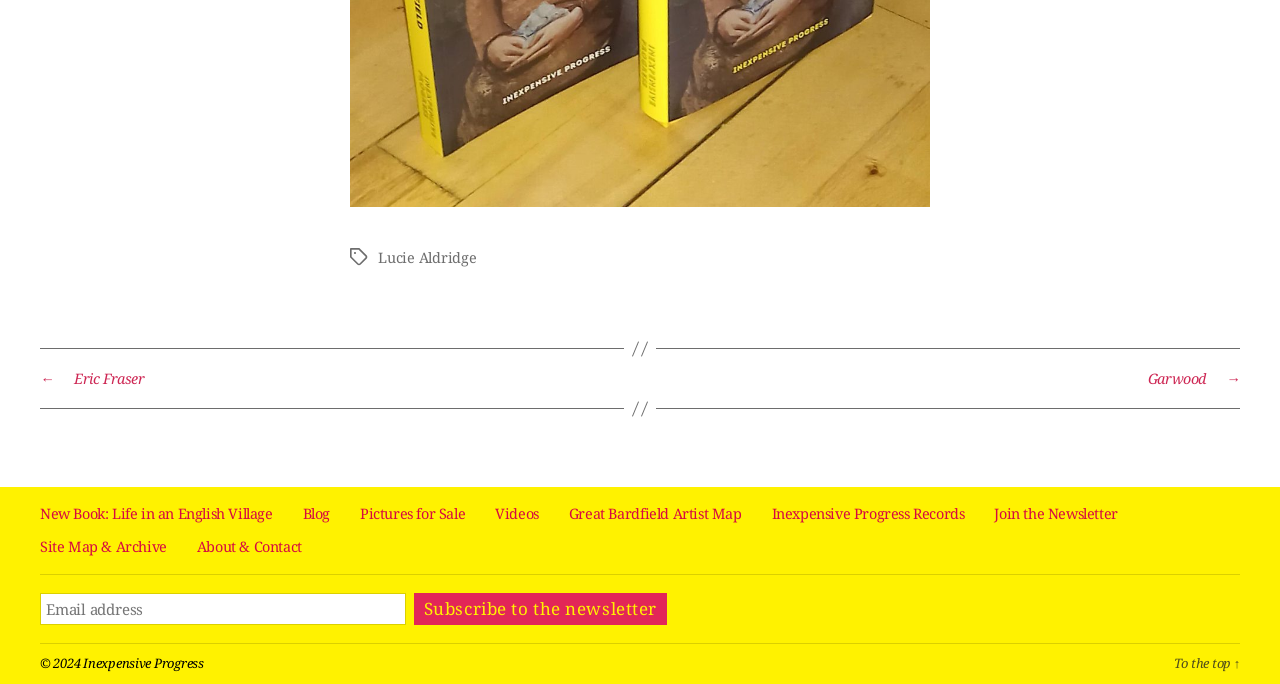Determine the bounding box coordinates of the clickable region to execute the instruction: "Click on the 'Lucie Aldridge' link". The coordinates should be four float numbers between 0 and 1, denoted as [left, top, right, bottom].

[0.295, 0.362, 0.372, 0.39]